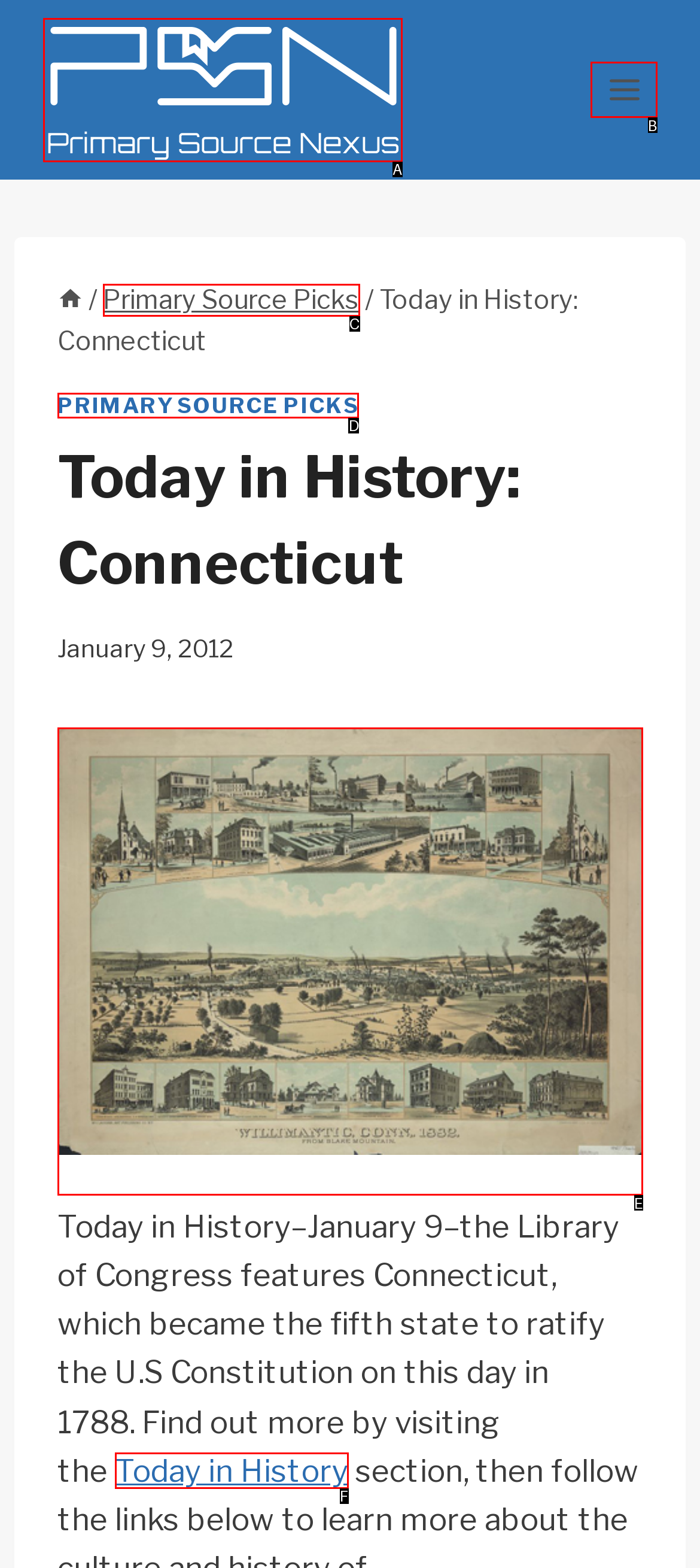Tell me which one HTML element best matches the description: Primary Source Picks
Answer with the option's letter from the given choices directly.

D